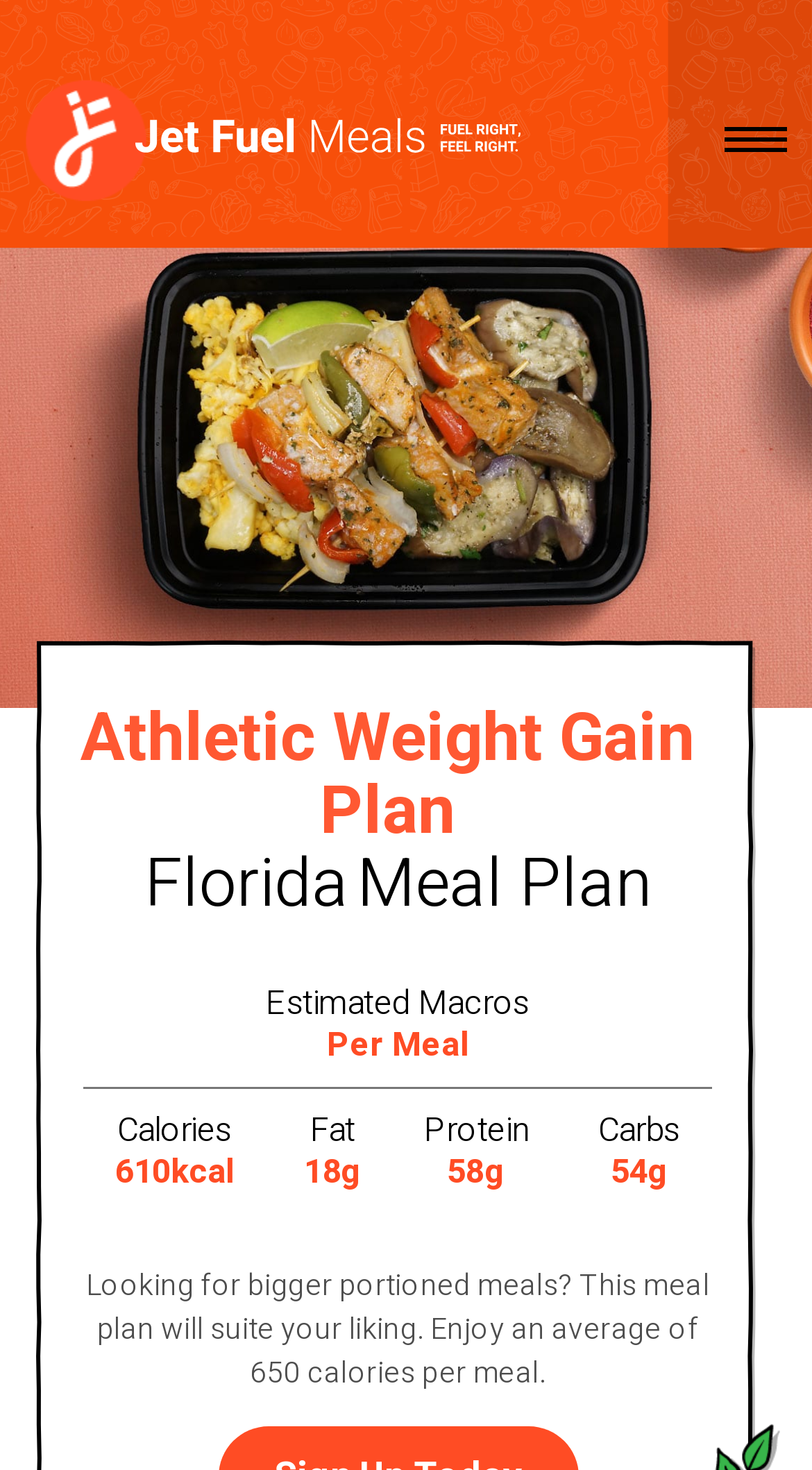Find the coordinates for the bounding box of the element with this description: "SW Motech".

None